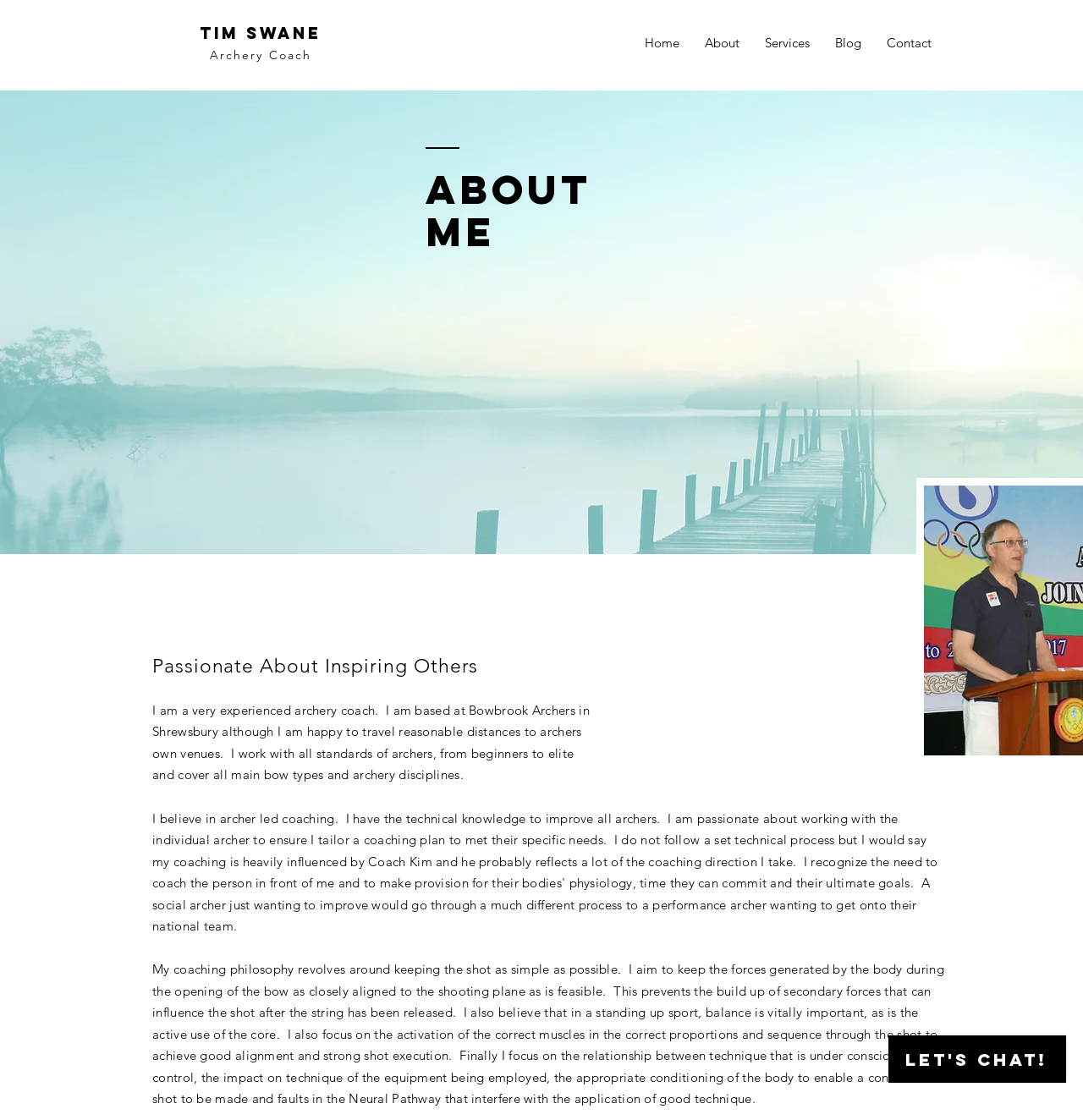Give a detailed account of the webpage.

The webpage is about Tim Swane, an archery coach, and provides information about his coaching philosophy and services. At the top left of the page, there is a heading with Tim Swane's name, followed by a link with the same name. Below this, there is a link that describes him as an Archery Coach. 

To the right of Tim Swane's name, there is a navigation menu labeled "Site" that contains links to different sections of the website, including Home, About, Services, Blog, and Contact. 

Below the navigation menu, there are two headings, "ABOUT" and "ME", placed side by side. Underneath these headings, there is a heading that describes Tim Swane as "Passionate About Inspiring Others". 

Below this heading, there is a block of text that provides more information about Tim Swane's coaching experience and services. The text describes his experience working with archers of all standards, his coaching philosophy, and his focus on technique, equipment, and physical conditioning. 

At the bottom right of the page, there is an iframe labeled "Wix Chat", which is likely a chatbox or contact form.